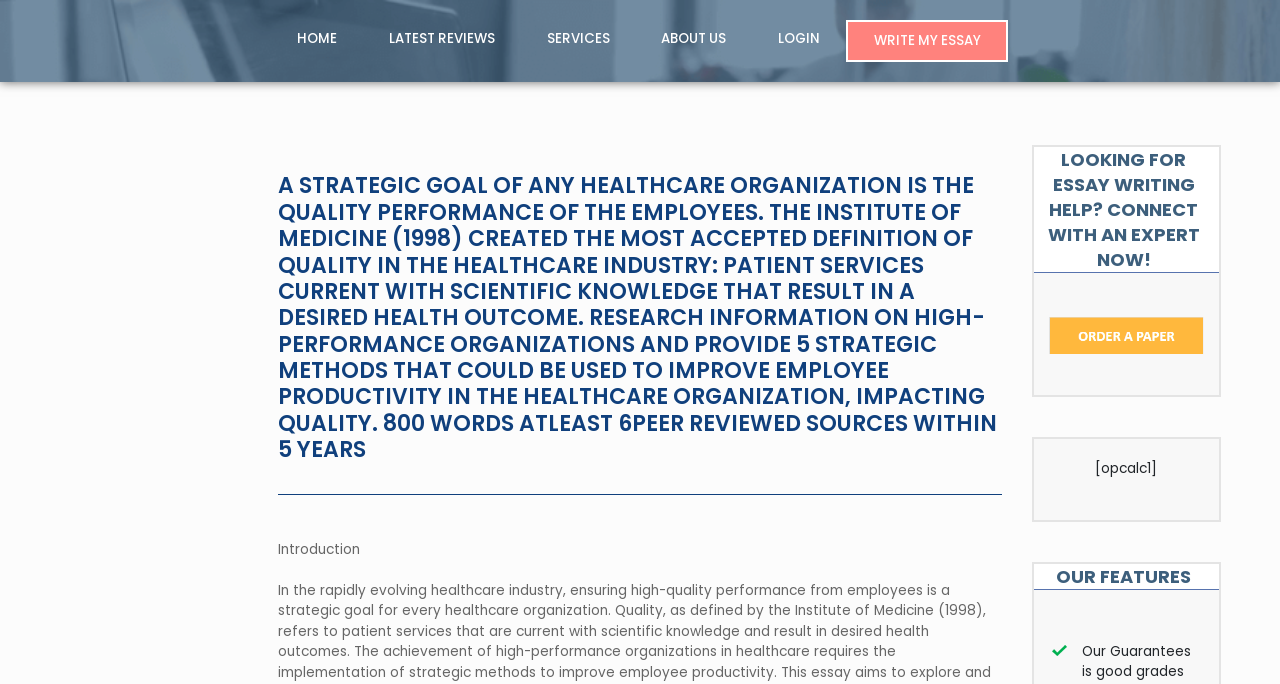Identify the bounding box coordinates for the UI element described as follows: "Write My Essay". Ensure the coordinates are four float numbers between 0 and 1, formatted as [left, top, right, bottom].

[0.671, 0.045, 0.778, 0.075]